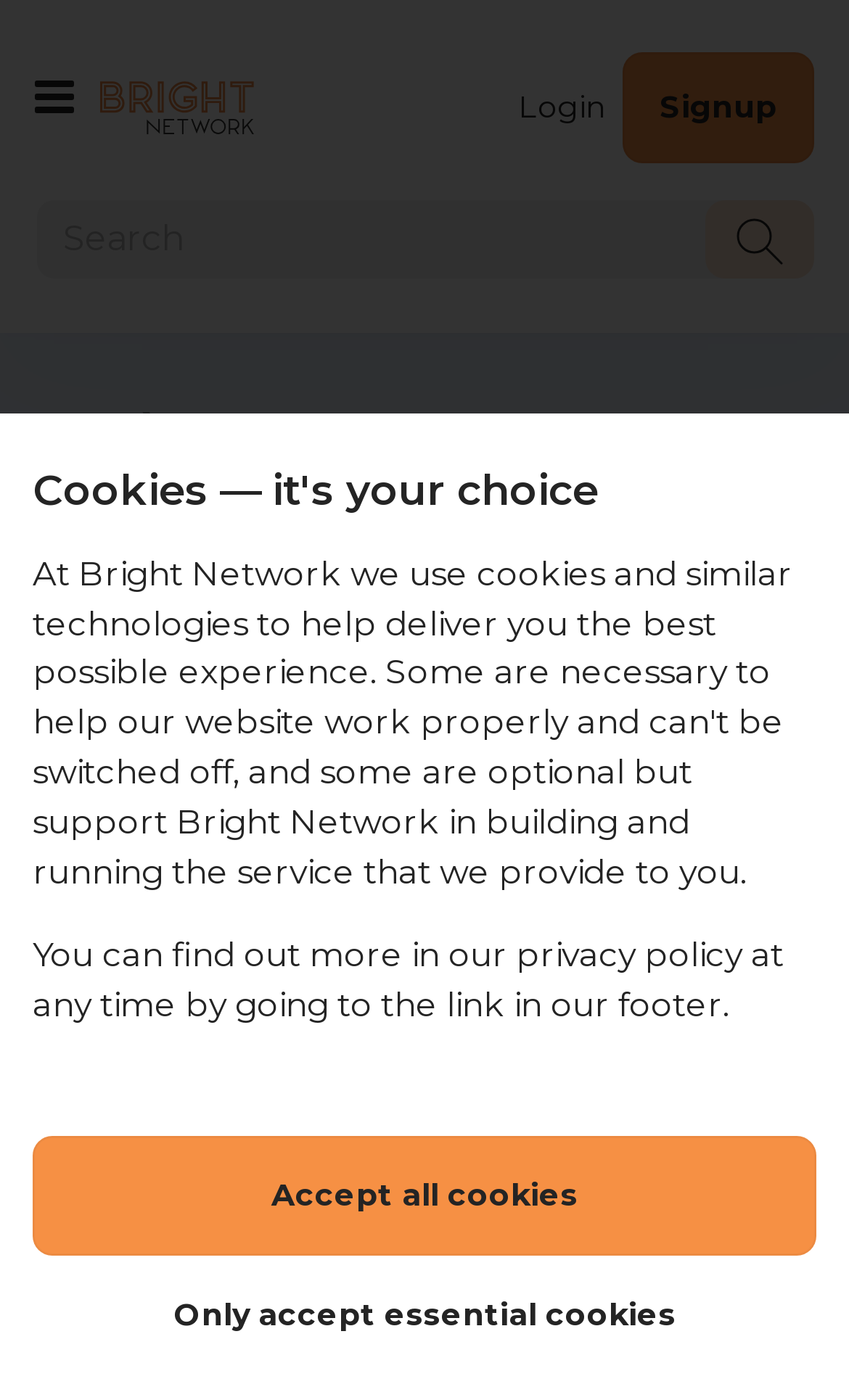Please identify the bounding box coordinates of the element's region that needs to be clicked to fulfill the following instruction: "View BMW Group logo". The bounding box coordinates should consist of four float numbers between 0 and 1, i.e., [left, top, right, bottom].

[0.103, 0.58, 0.282, 0.667]